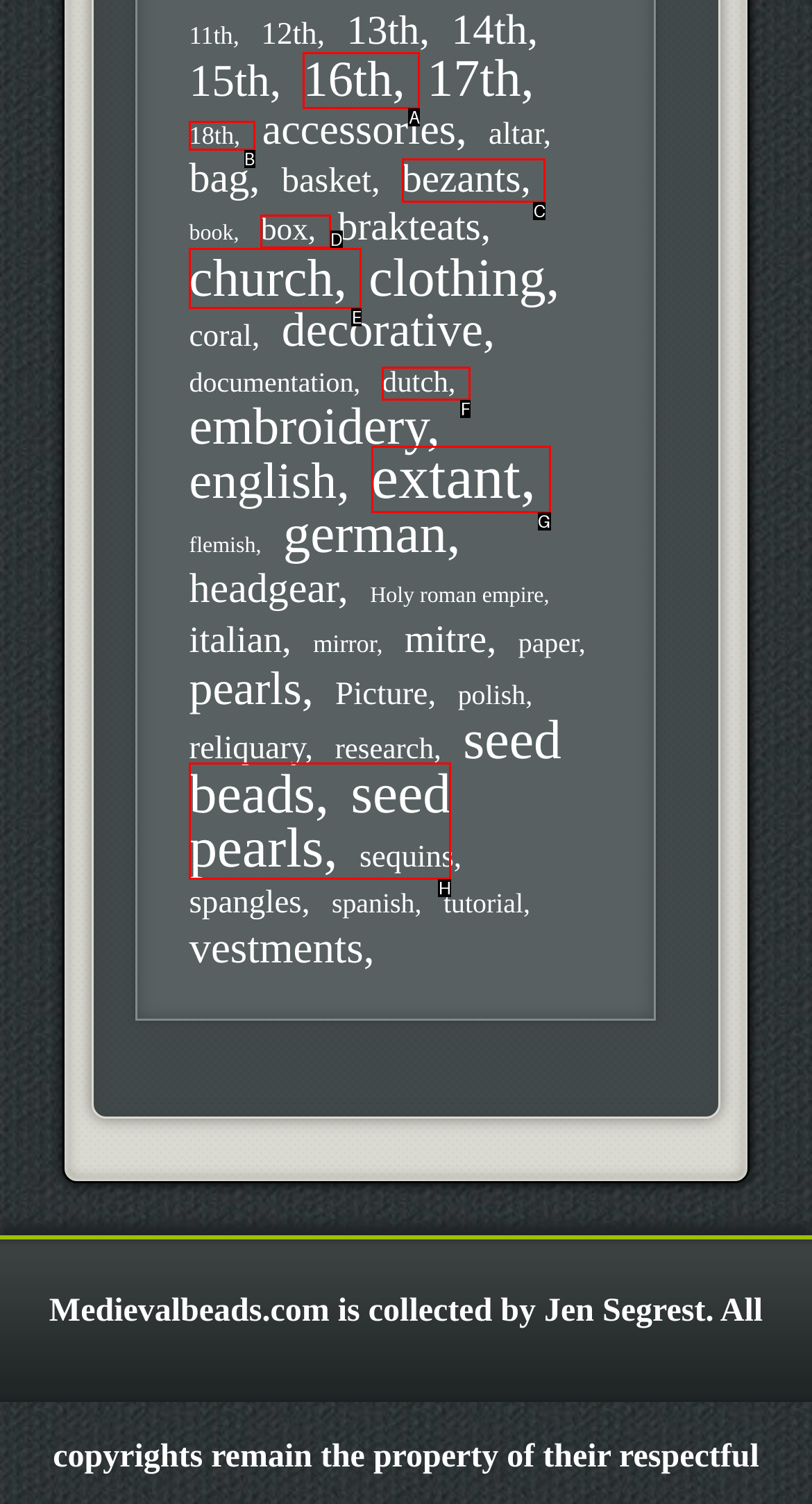Assess the description: seed pearls and select the option that matches. Provide the letter of the chosen option directly from the given choices.

H